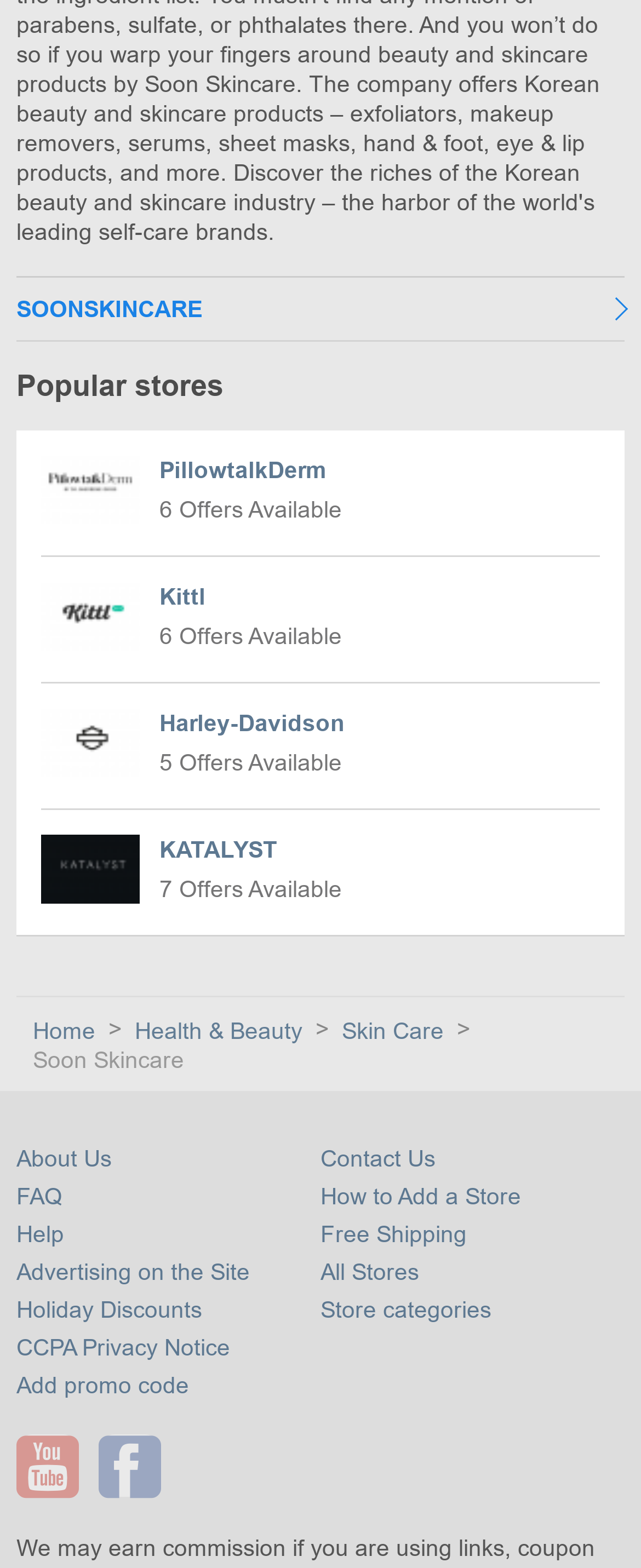Find and specify the bounding box coordinates that correspond to the clickable region for the instruction: "Go to Skin Care page".

[0.533, 0.649, 0.703, 0.665]